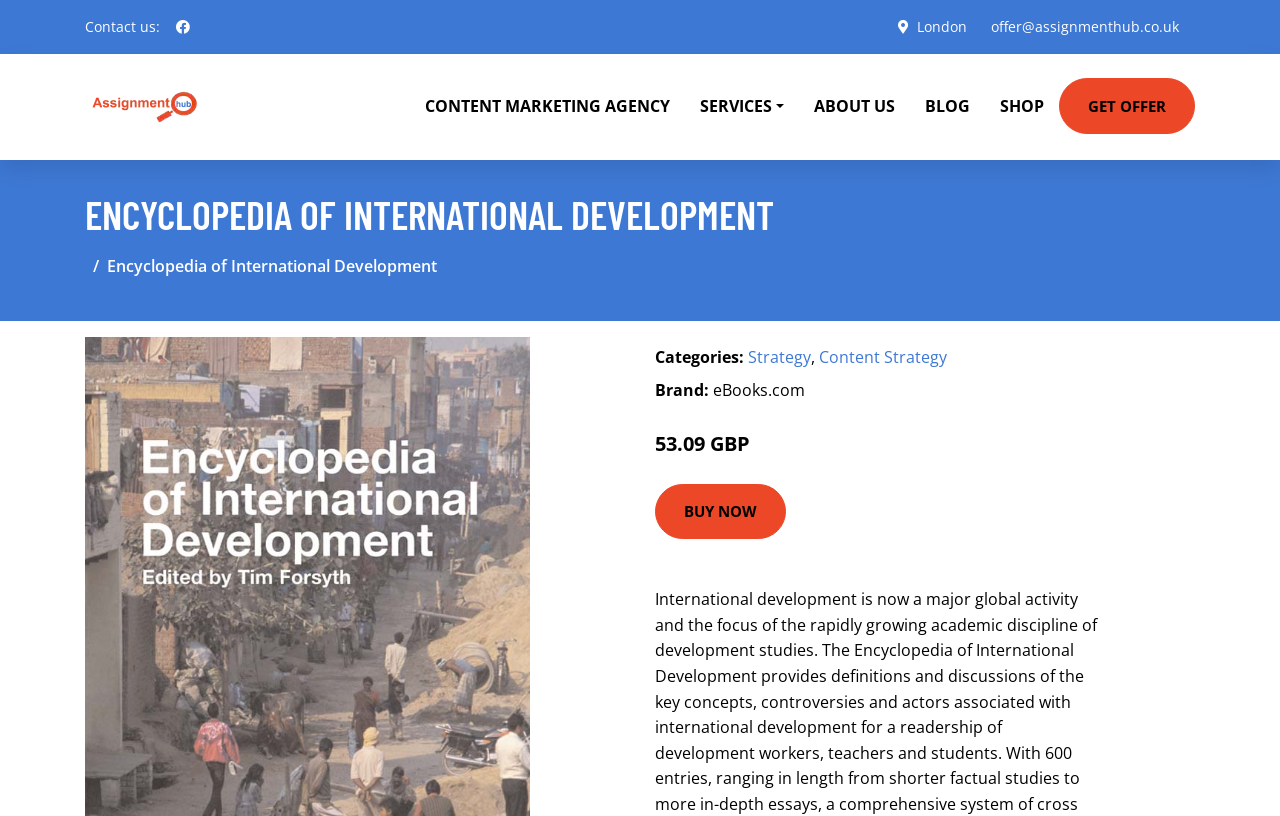Give a concise answer of one word or phrase to the question: 
What is the category of the eBook?

Strategy, Content Strategy